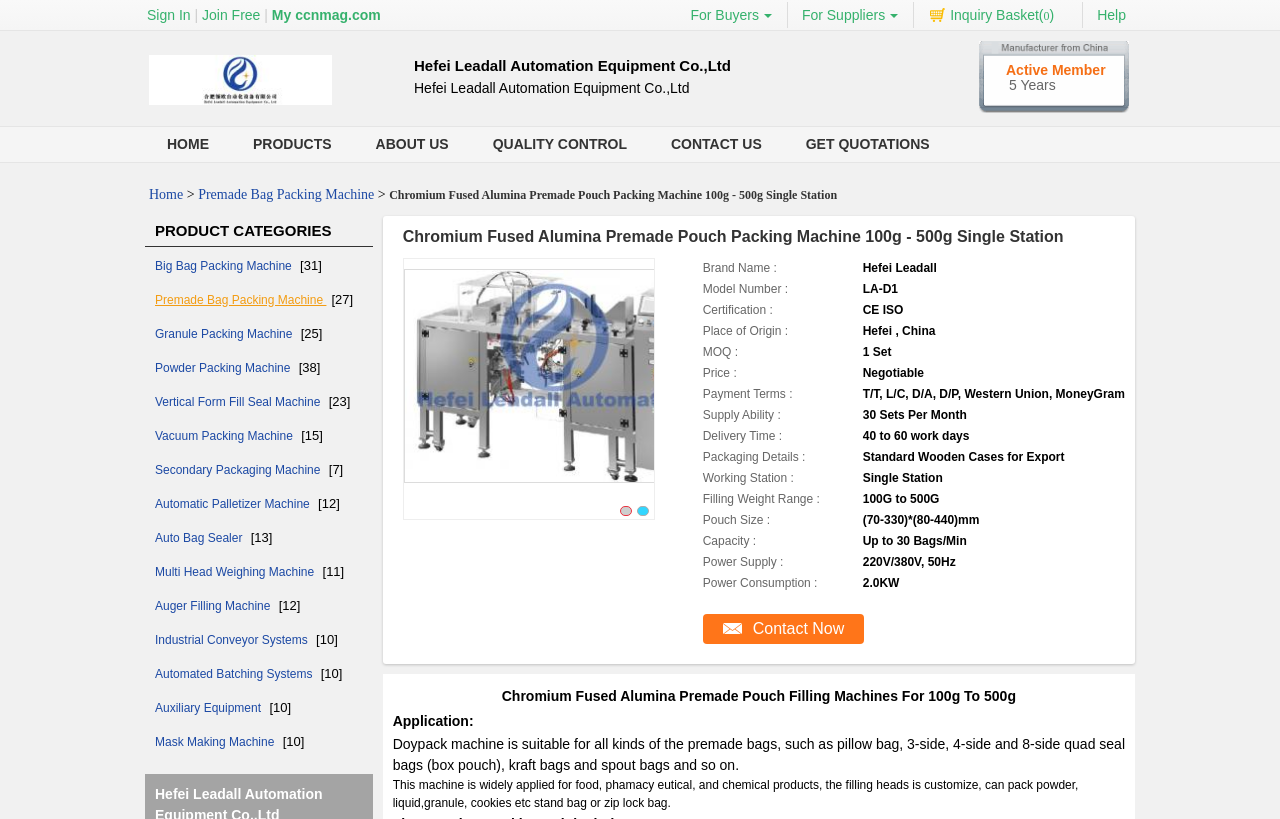Utilize the details in the image to give a detailed response to the question: What is the delivery time for this product?

I found the delivery time by looking at the 'Delivery Time' section on the webpage, which is located below the product title and above the product description. The text 'Delivery Time :' is followed by the delivery time '40 to 60 work days'.